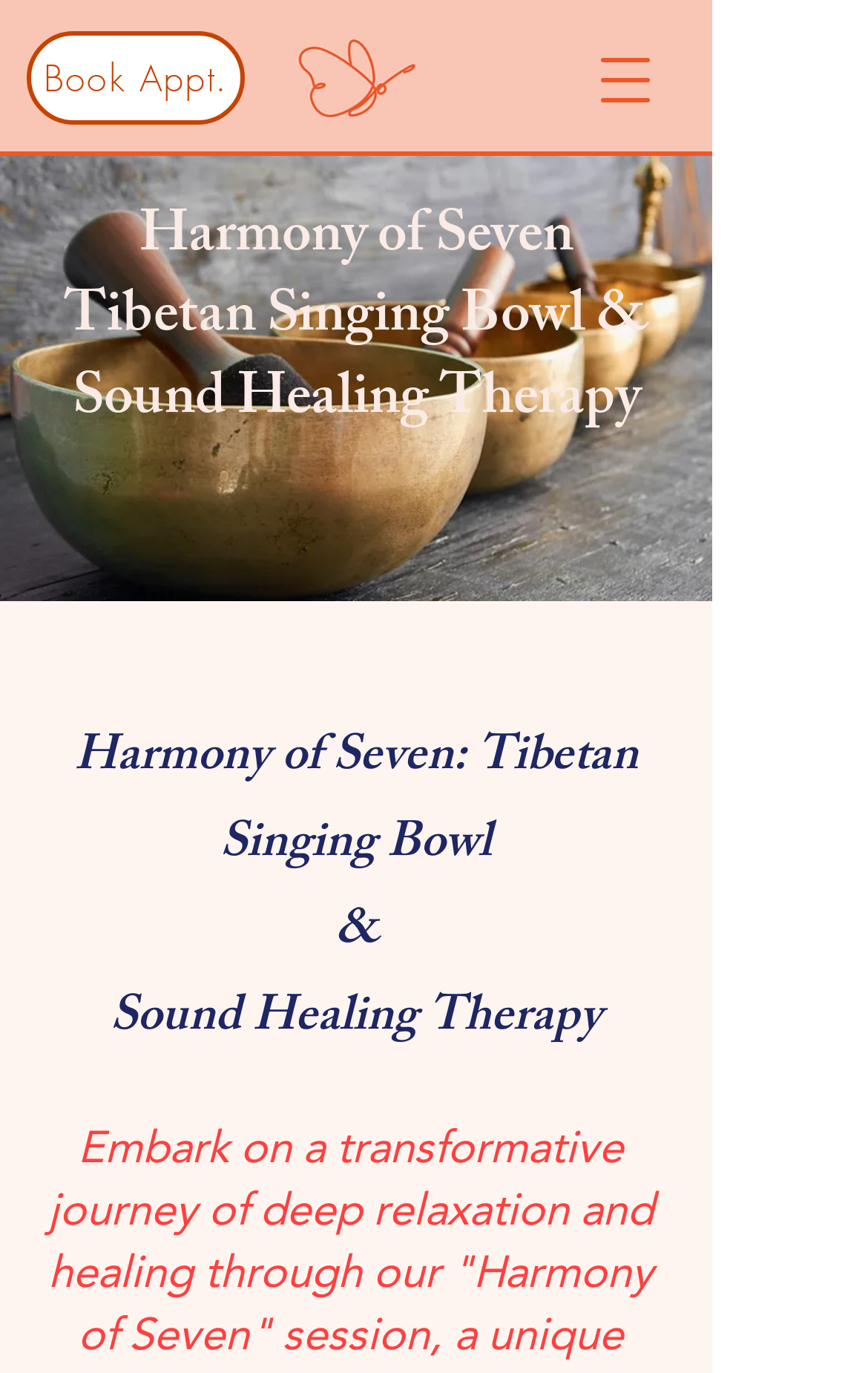Can you extract the primary headline text from the webpage?

Harmony of Seven
​Tibetan Singing Bowl & Sound Healing Therapy